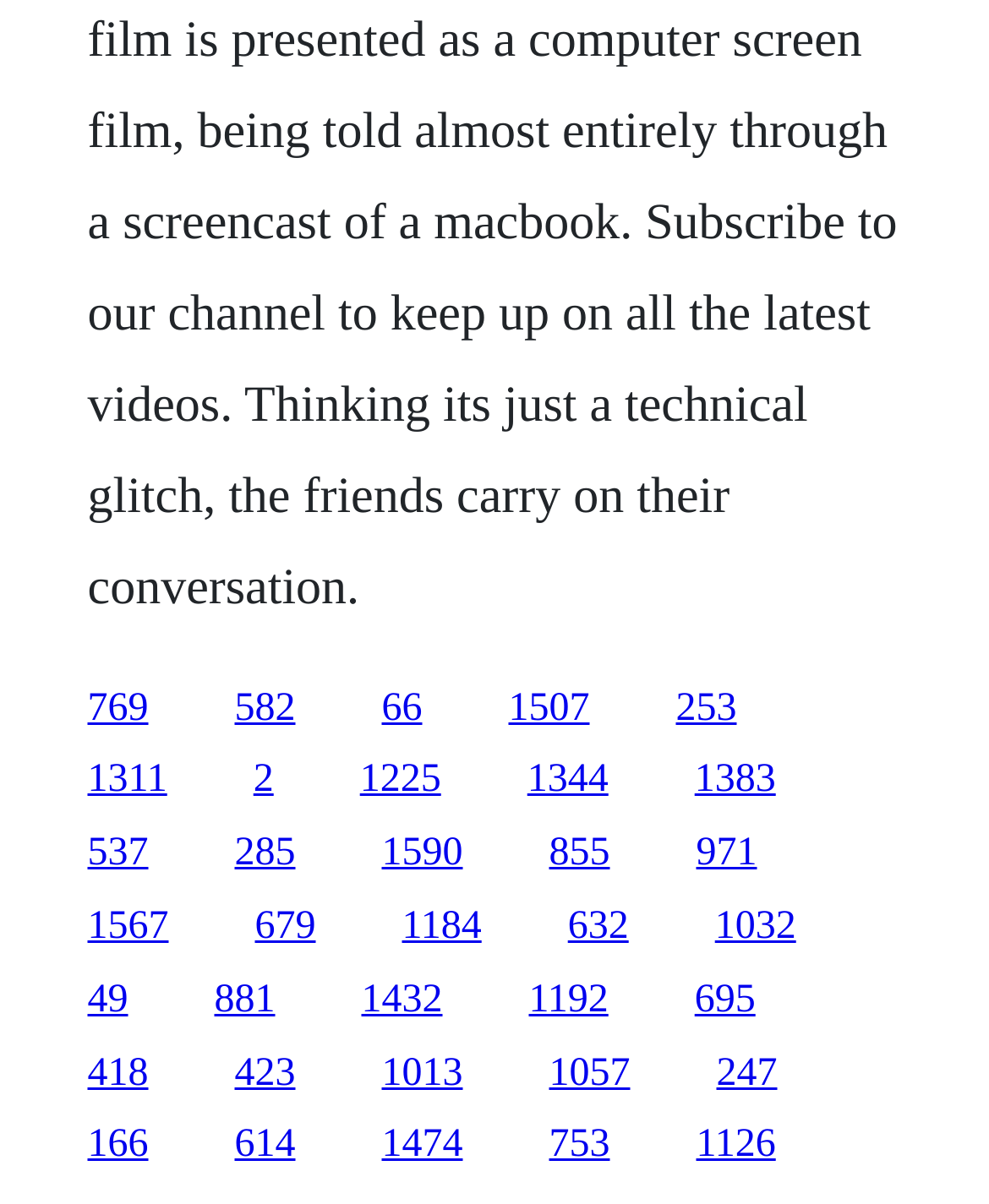Identify the bounding box coordinates of the area that should be clicked in order to complete the given instruction: "click the first link". The bounding box coordinates should be four float numbers between 0 and 1, i.e., [left, top, right, bottom].

[0.088, 0.57, 0.15, 0.605]